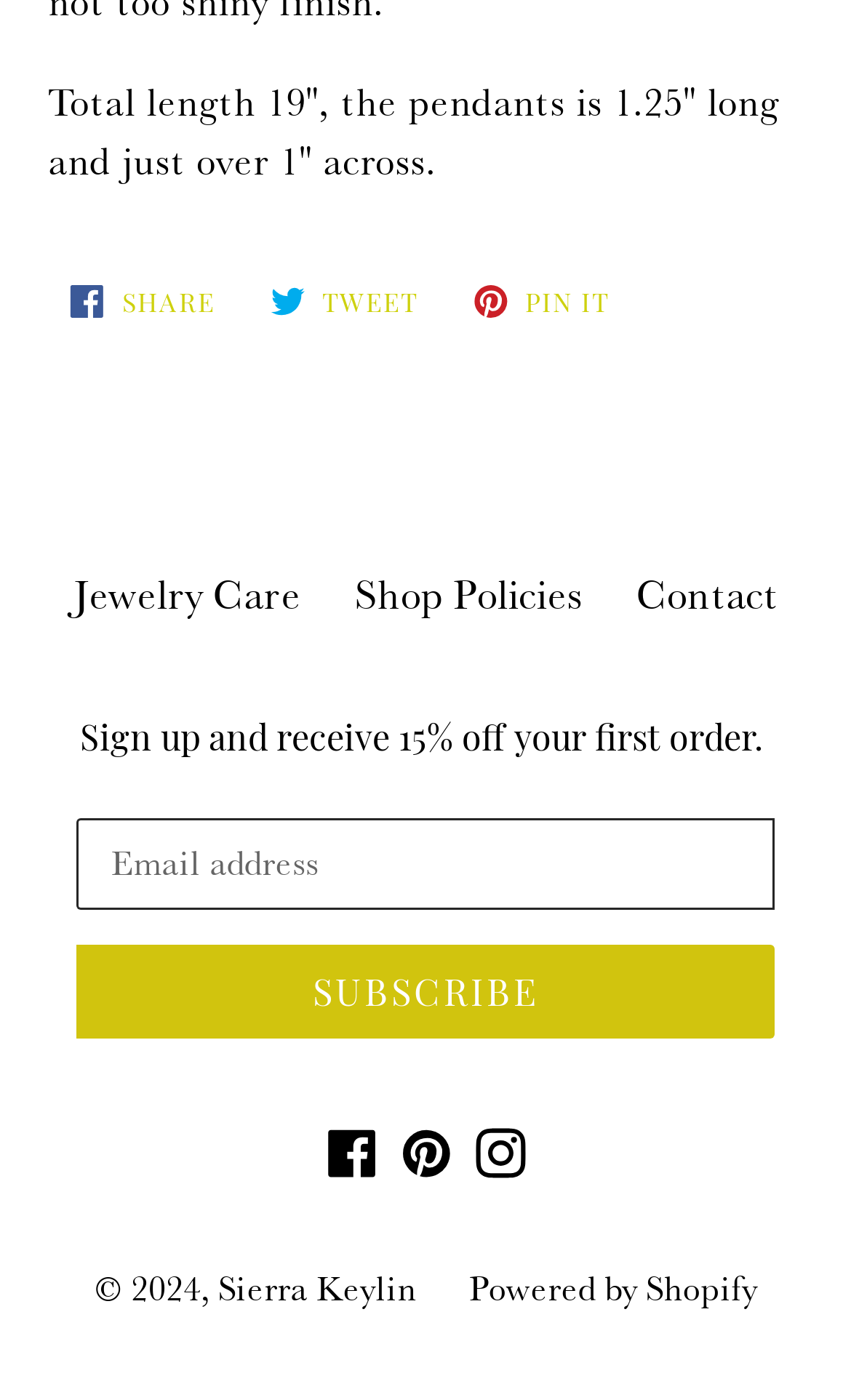Provide the bounding box coordinates of the section that needs to be clicked to accomplish the following instruction: "View jewelry care information."

[0.086, 0.407, 0.353, 0.443]